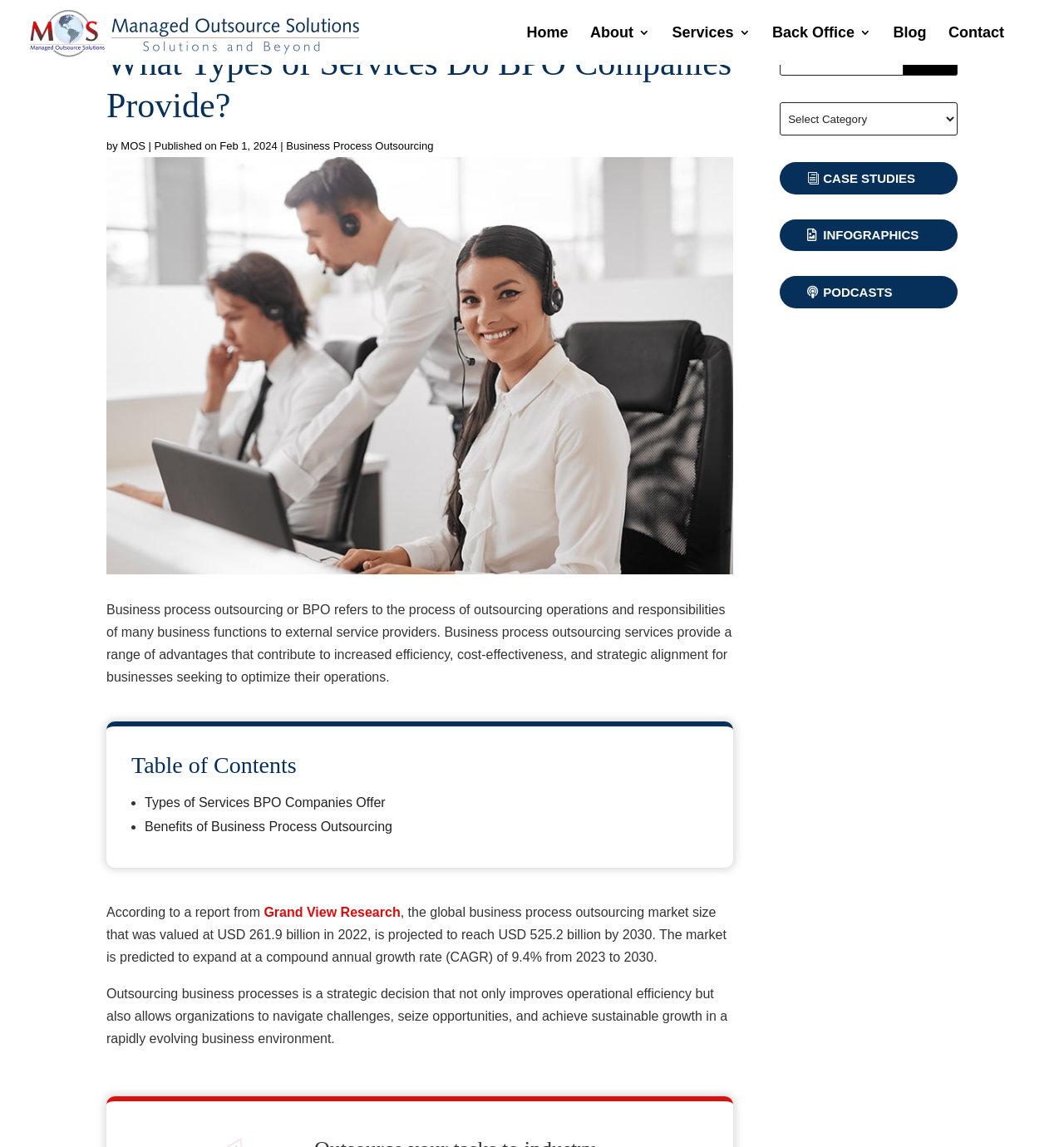Please identify the coordinates of the bounding box for the clickable region that will accomplish this instruction: "Explore the services offered by BPO companies".

[0.632, 0.023, 0.705, 0.057]